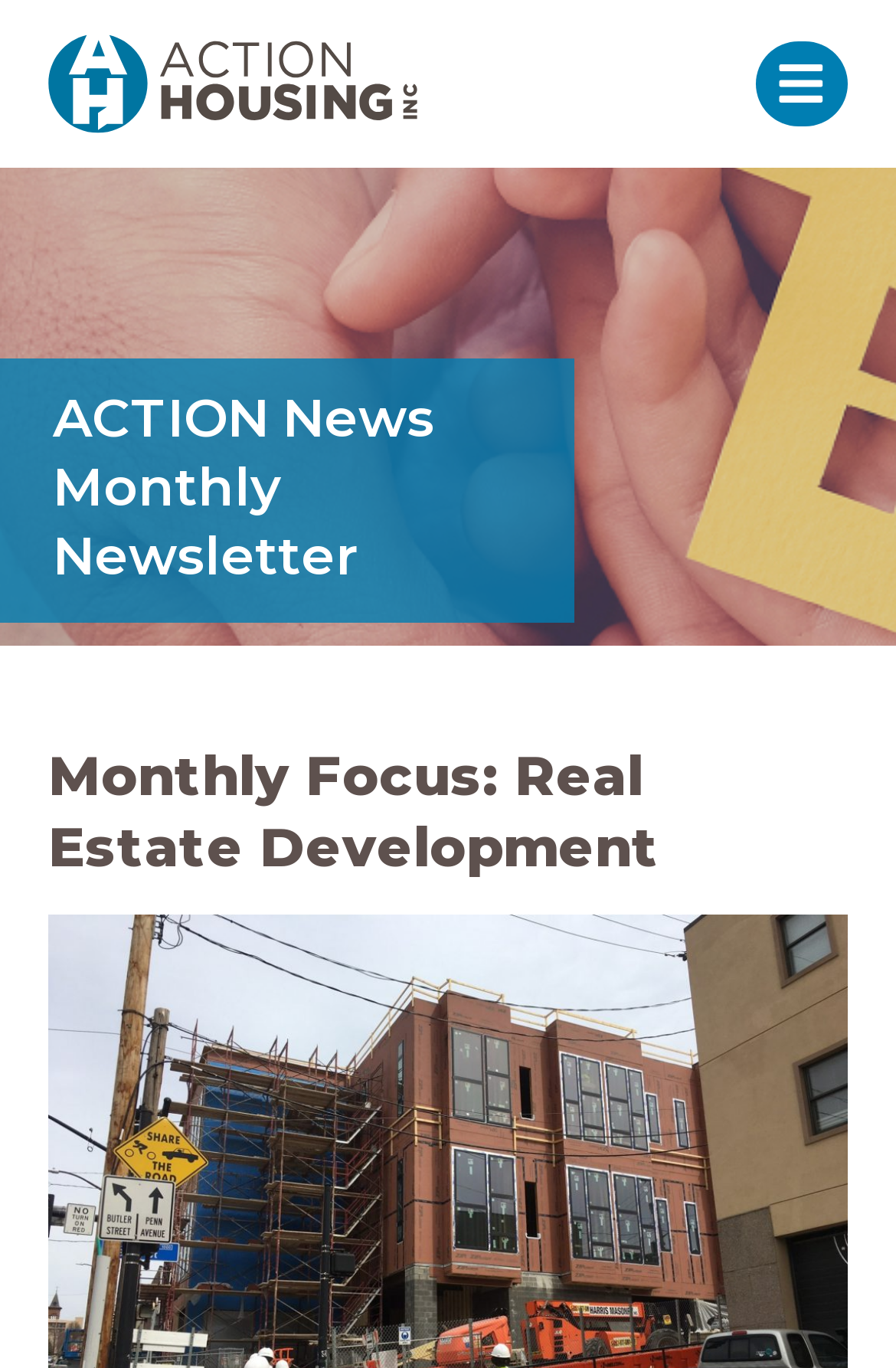Provide a single word or phrase to answer the given question: 
What is the name of the organization?

Action Housing